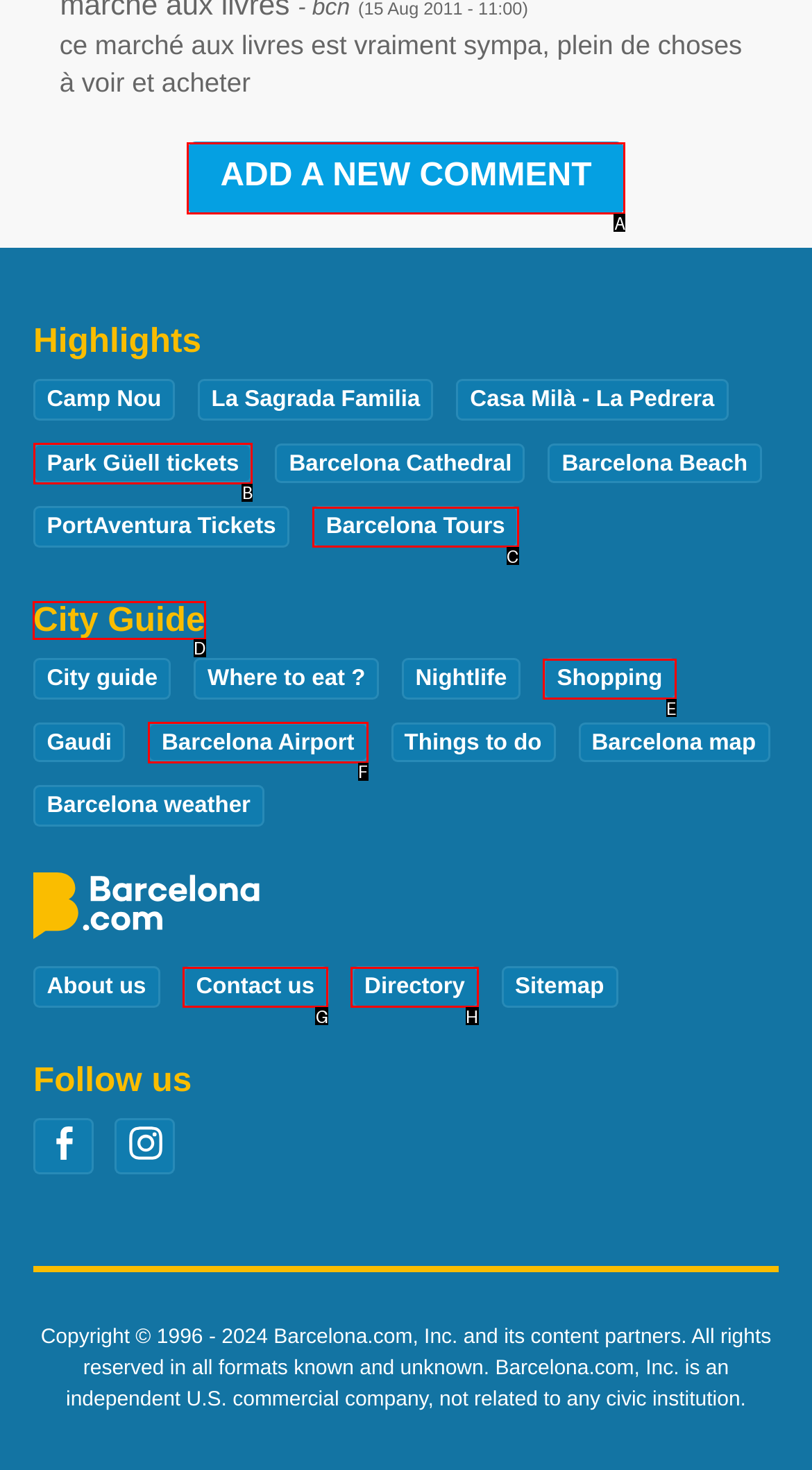Identify the letter of the option to click in order to View City Guide. Answer with the letter directly.

D